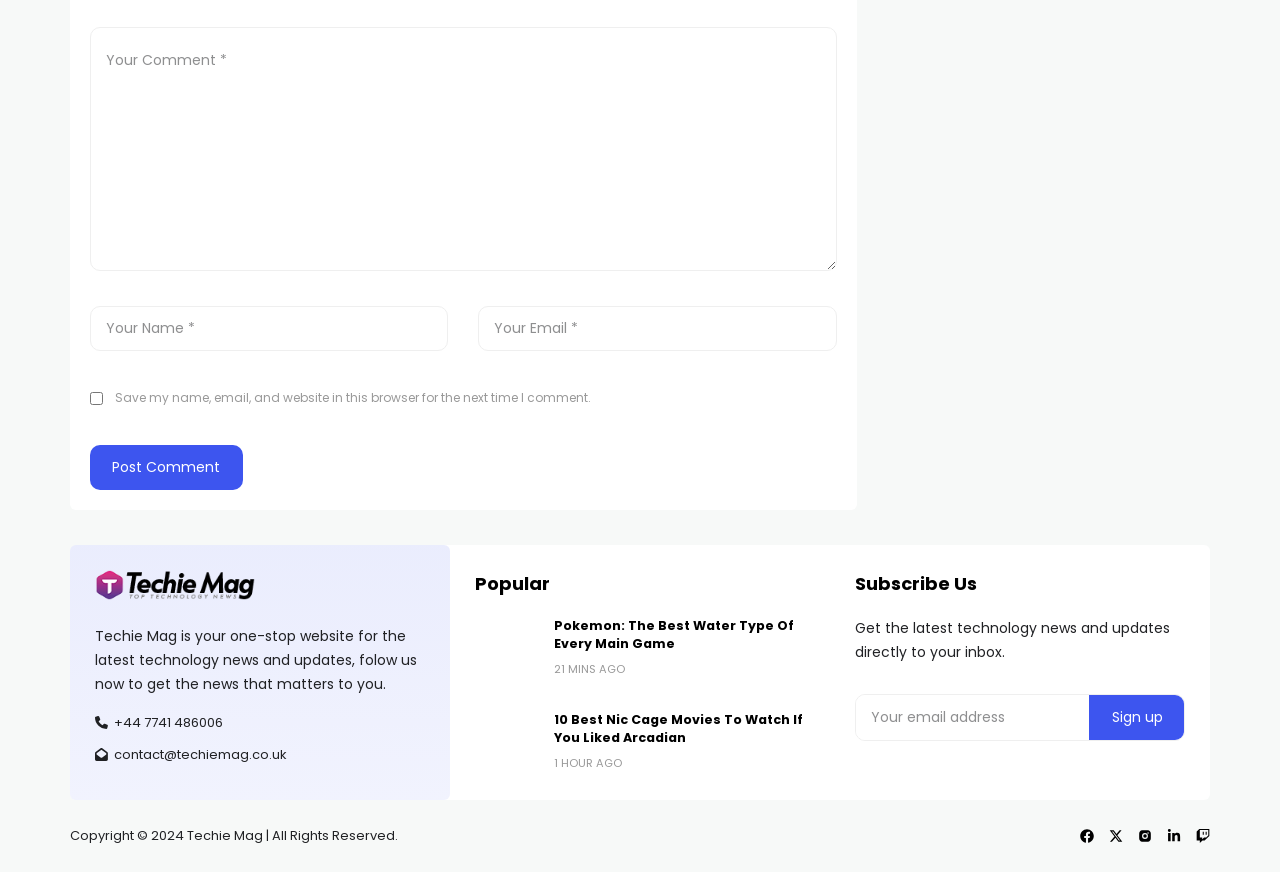Kindly respond to the following question with a single word or a brief phrase: 
What is the purpose of the textbox at the top?

Leave a comment